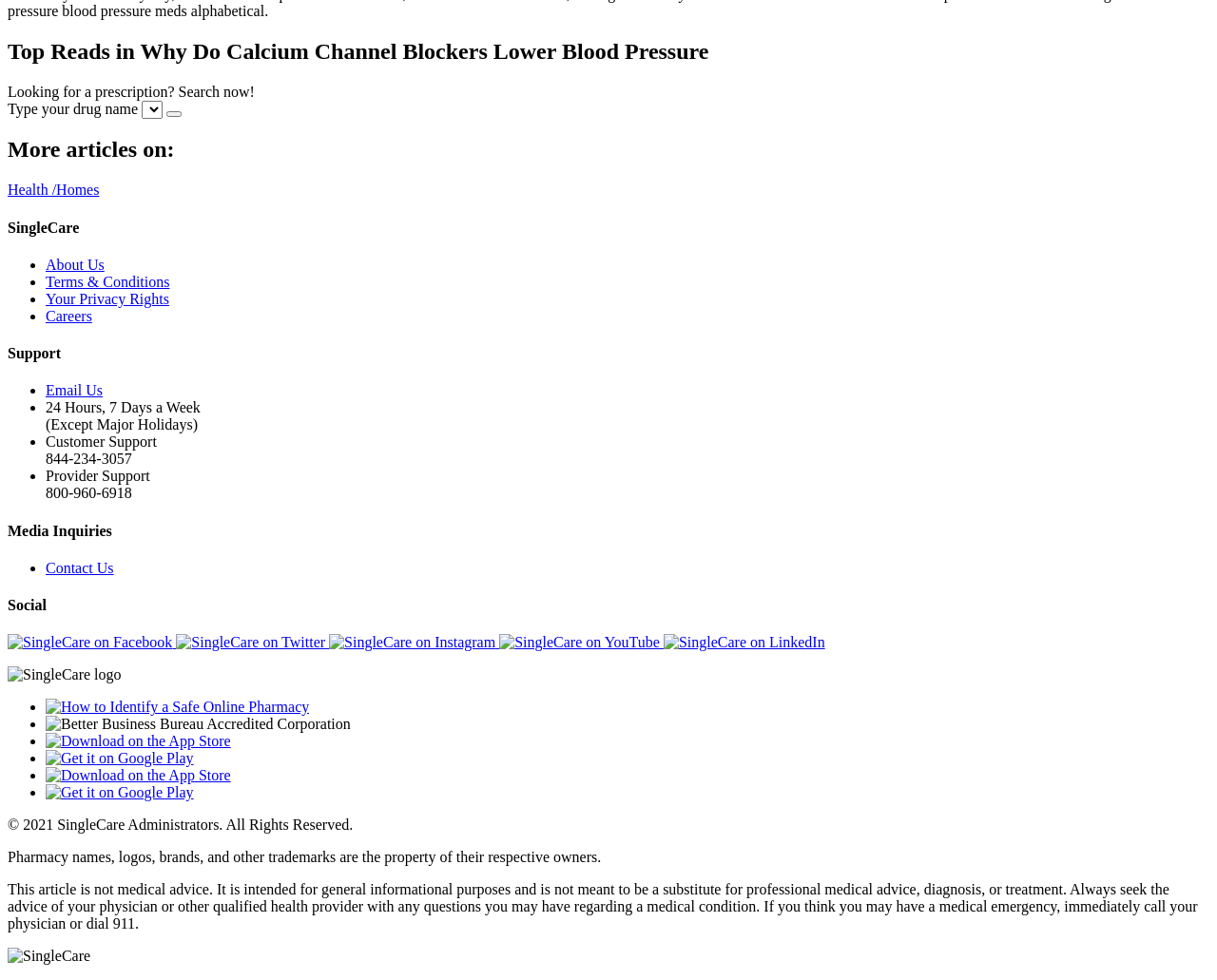Based on the description "About Us", find the bounding box of the specified UI element.

[0.038, 0.262, 0.086, 0.278]